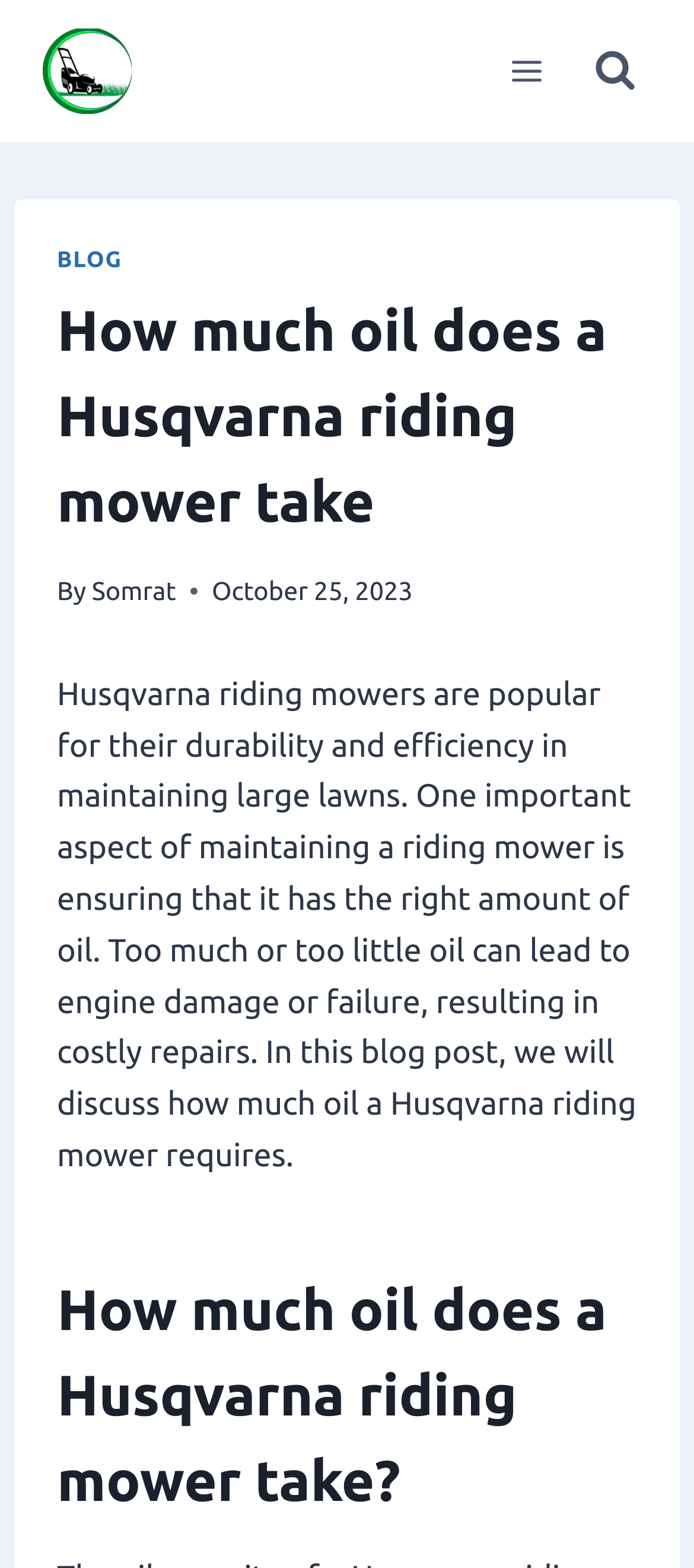Please identify and generate the text content of the webpage's main heading.

How much oil does a Husqvarna riding mower take